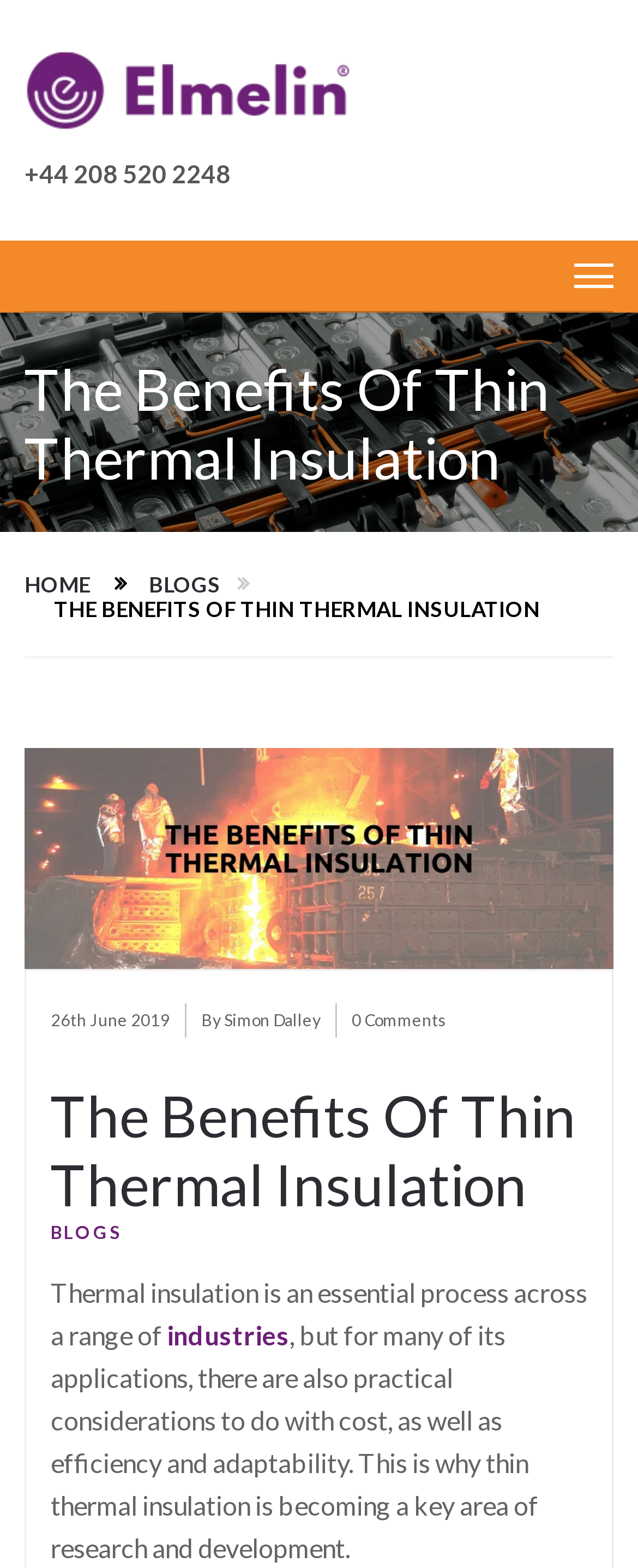How many comments does the blog post have?
Observe the image and answer the question with a one-word or short phrase response.

0